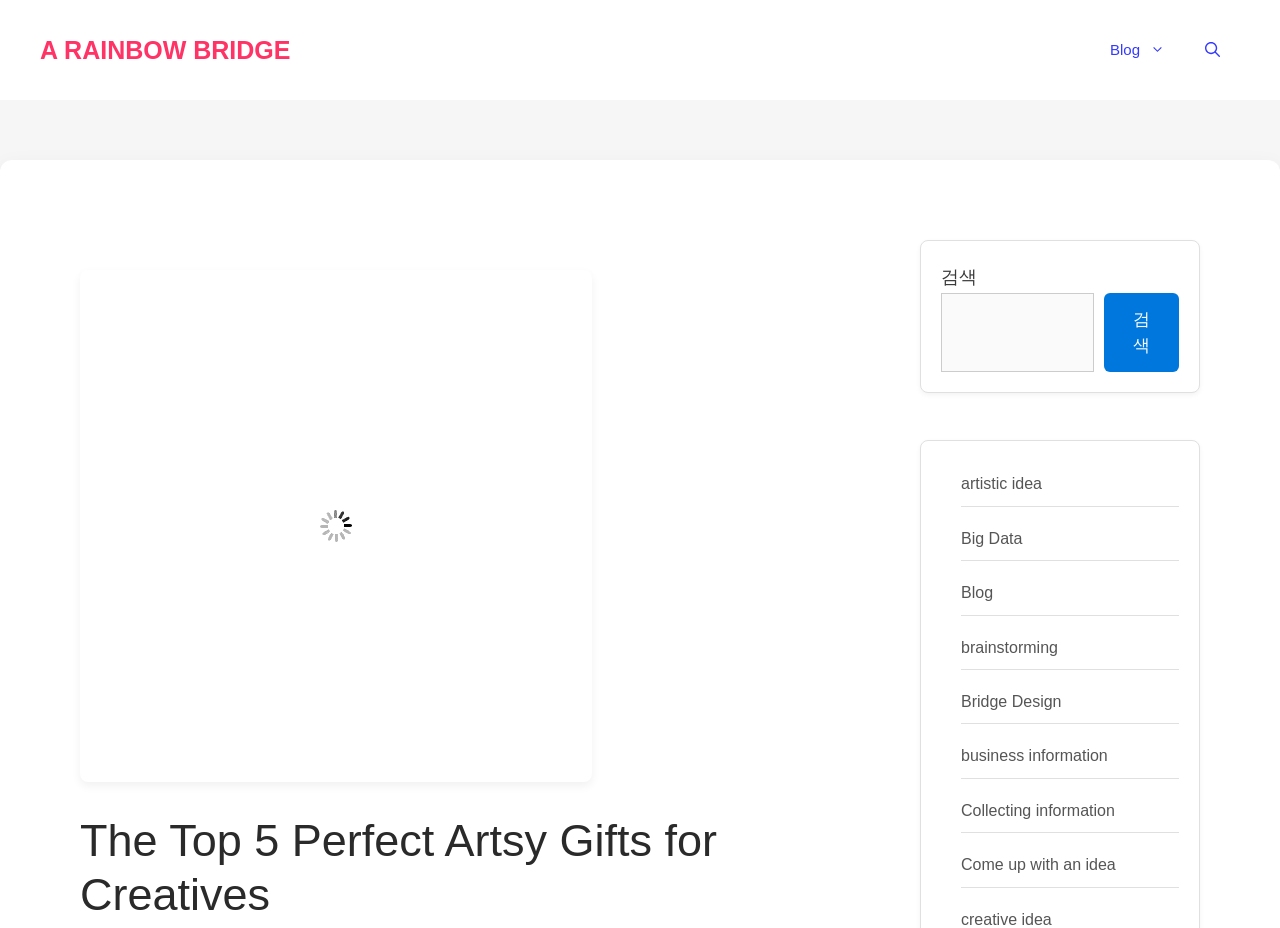Determine the bounding box coordinates of the area to click in order to meet this instruction: "open search bar".

[0.926, 0.022, 0.969, 0.086]